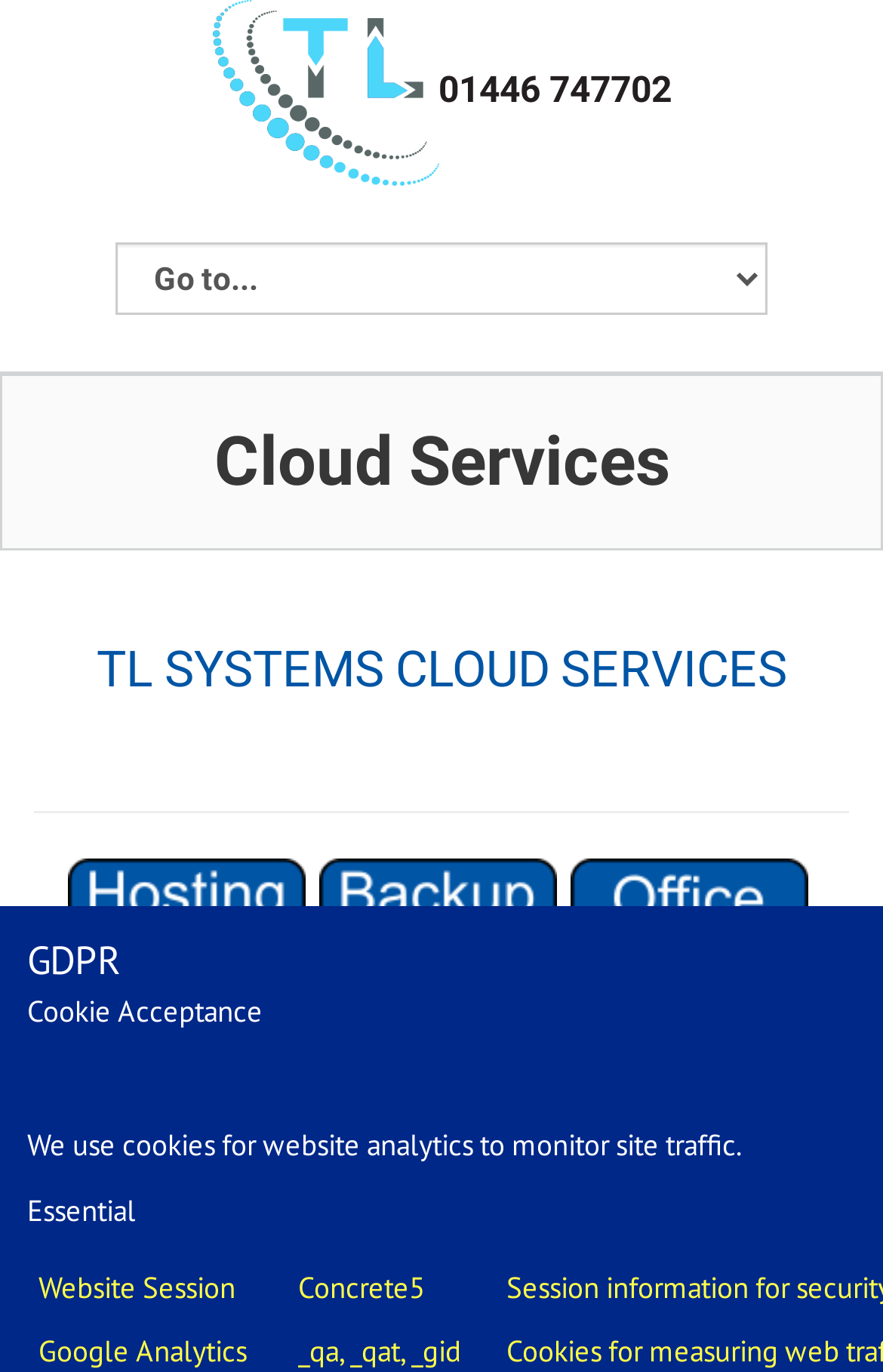What services are offered?
Please give a detailed and elaborate explanation in response to the question.

The services offered by TL systems are cloud services, website hosting, and backup, which can be inferred from the links and images on the webpage, such as 'website and email hosting', 'secure encrypted online backup and storage', and 'cloud storage and file sharing across the internet using encryption'.